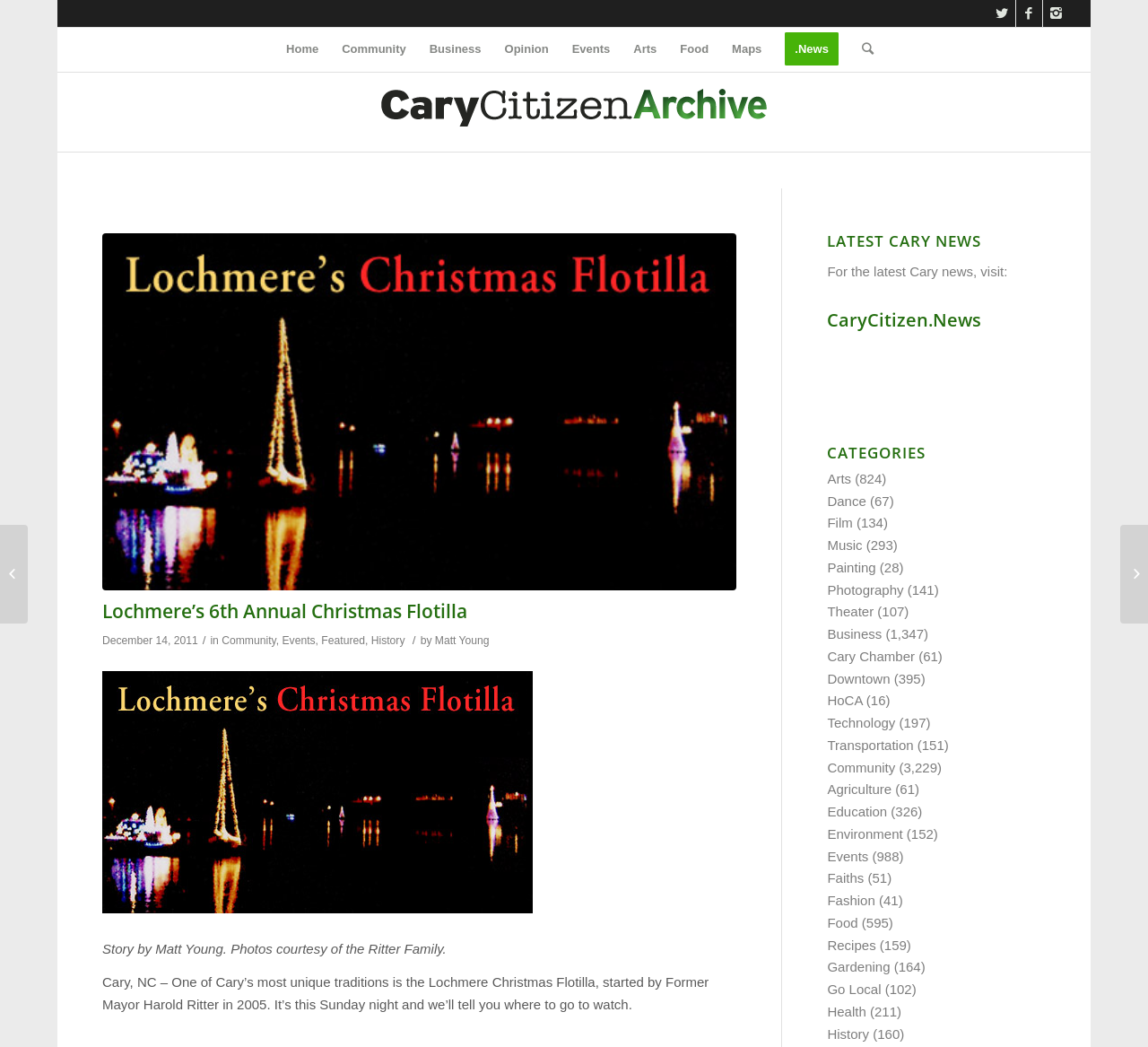Please provide the bounding box coordinate of the region that matches the element description: Lochmere’s 6th Annual Christmas Flotilla. Coordinates should be in the format (top-left x, top-left y, bottom-right x, bottom-right y) and all values should be between 0 and 1.

[0.089, 0.571, 0.407, 0.595]